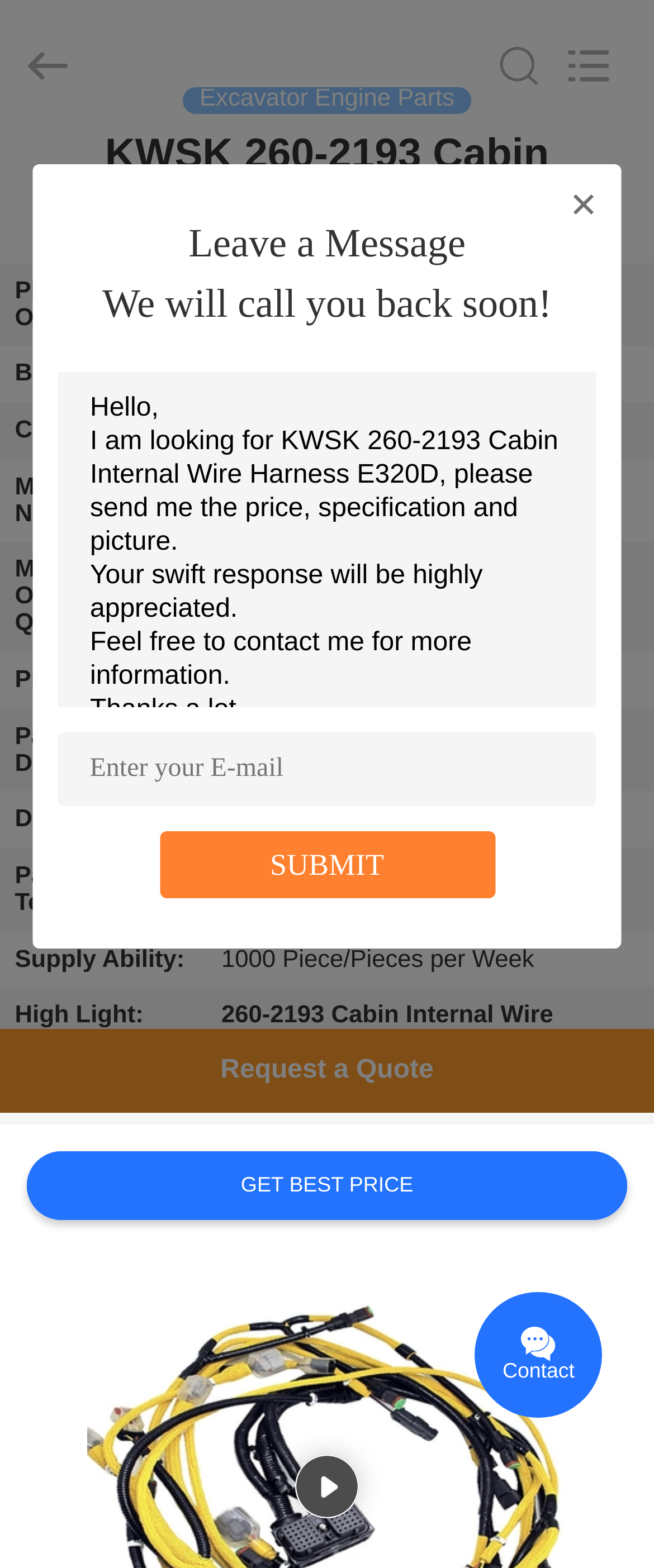Determine the bounding box coordinates for the HTML element described here: "CAP STRAT Woman's Forum".

None